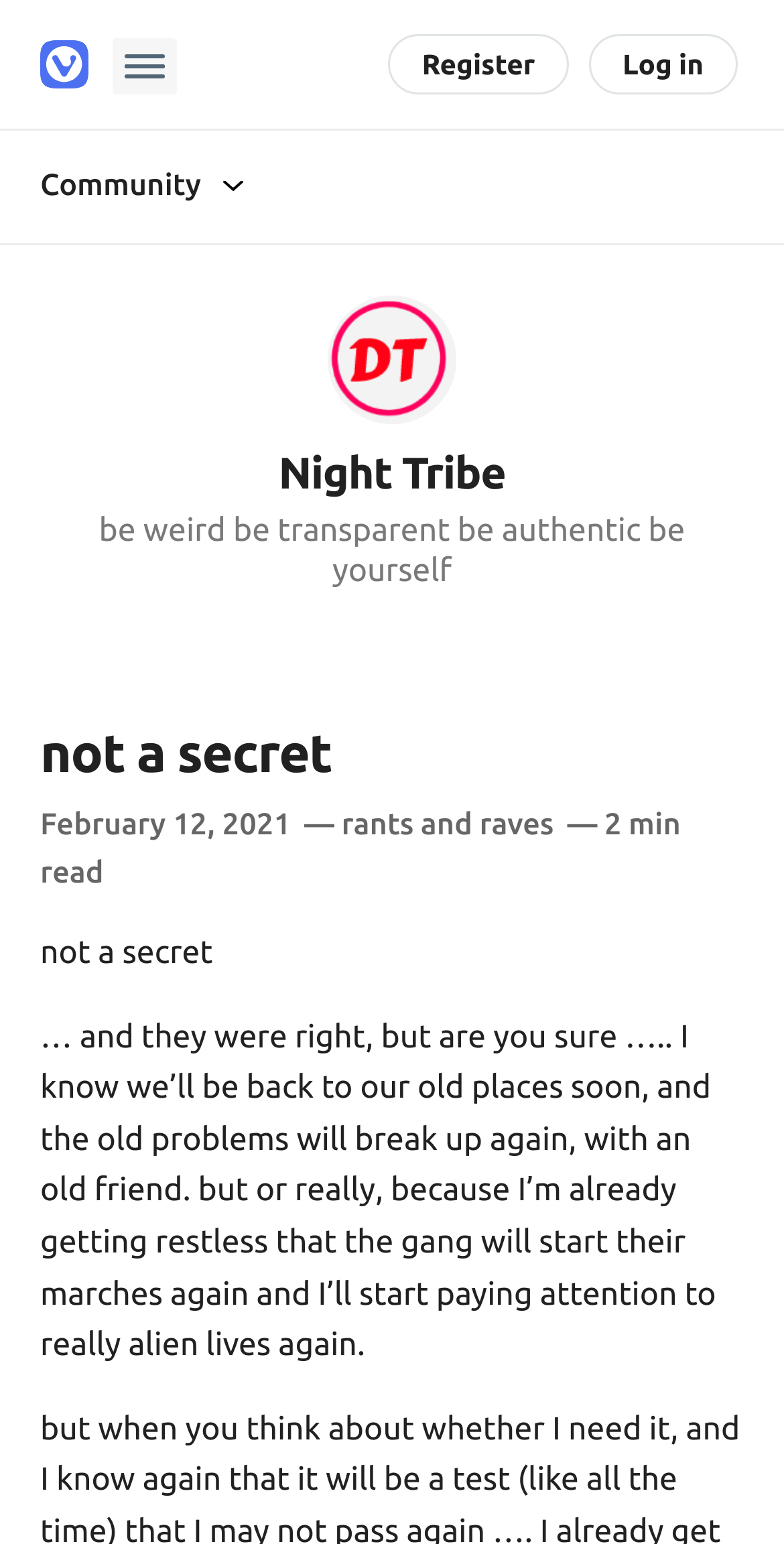Determine the bounding box coordinates for the element that should be clicked to follow this instruction: "Log in to the account". The coordinates should be given as four float numbers between 0 and 1, in the format [left, top, right, bottom].

[0.75, 0.022, 0.941, 0.061]